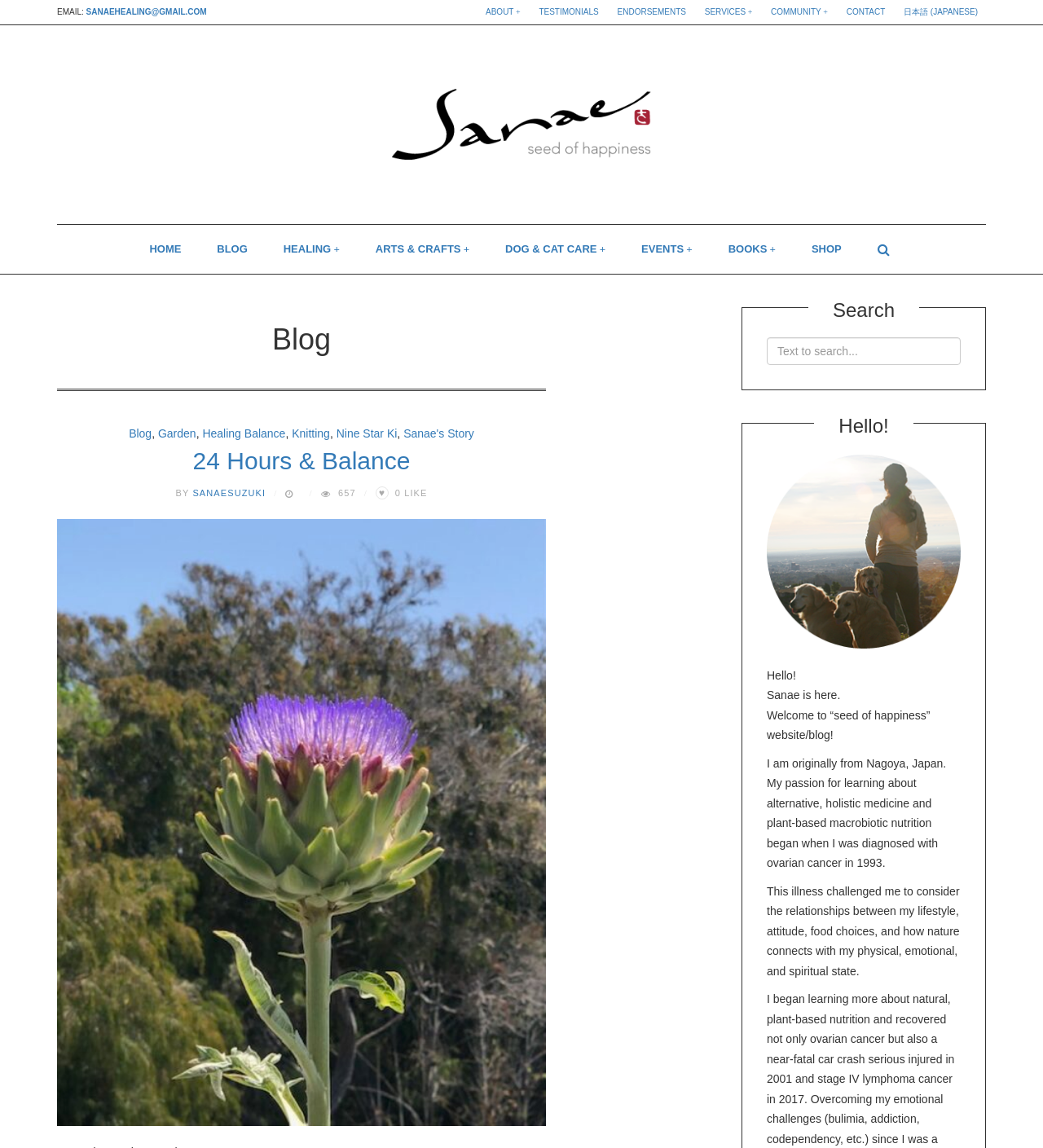Create an elaborate caption for the webpage.

This webpage is a blog page with a focus on holistic medicine and wellness. At the top, there is a navigation menu with links to various sections of the website, including "About", "Testimonials", "Endorsements", "Services", "Community", "Contact", and a language option for Japanese. Below the navigation menu, there is a section with links to different categories, including "Home", "Blog", "Healing", "Arts & Crafts", "Dog & Cat Care", "Events", "Books", and "Shop".

The main content of the page is divided into two columns. On the left, there is a heading that reads "Blog" and a list of links to different blog posts, including "Garden", "Healing Balance", "Knitting", "Nine Star Ki", and "Sanae's Story". Below the list of links, there is a heading that reads "24 Hours & Balance" and a brief article with a link to read more.

On the right, there is a search bar with a heading that reads "Search". Below the search bar, there is a welcome message from the author, Sanae, who introduces herself and her website. The message is followed by a brief biography, where Sanae shares her personal story of being diagnosed with ovarian cancer and how it led her to explore alternative medicine and holistic nutrition.

Throughout the page, there are various icons and graphics, including a heart symbol and a search icon. The overall layout is organized and easy to navigate, with clear headings and concise text.